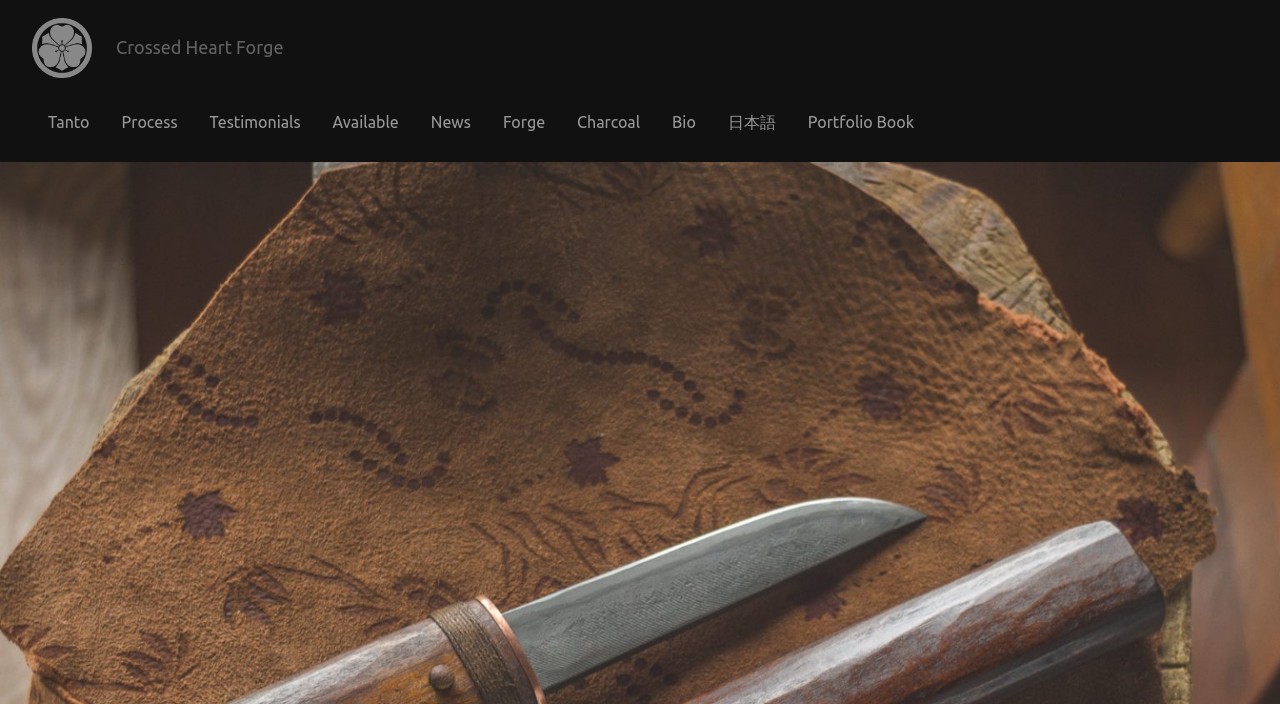Please determine the bounding box coordinates of the clickable area required to carry out the following instruction: "click Crossed Heart Forge link". The coordinates must be four float numbers between 0 and 1, represented as [left, top, right, bottom].

[0.025, 0.026, 0.072, 0.111]